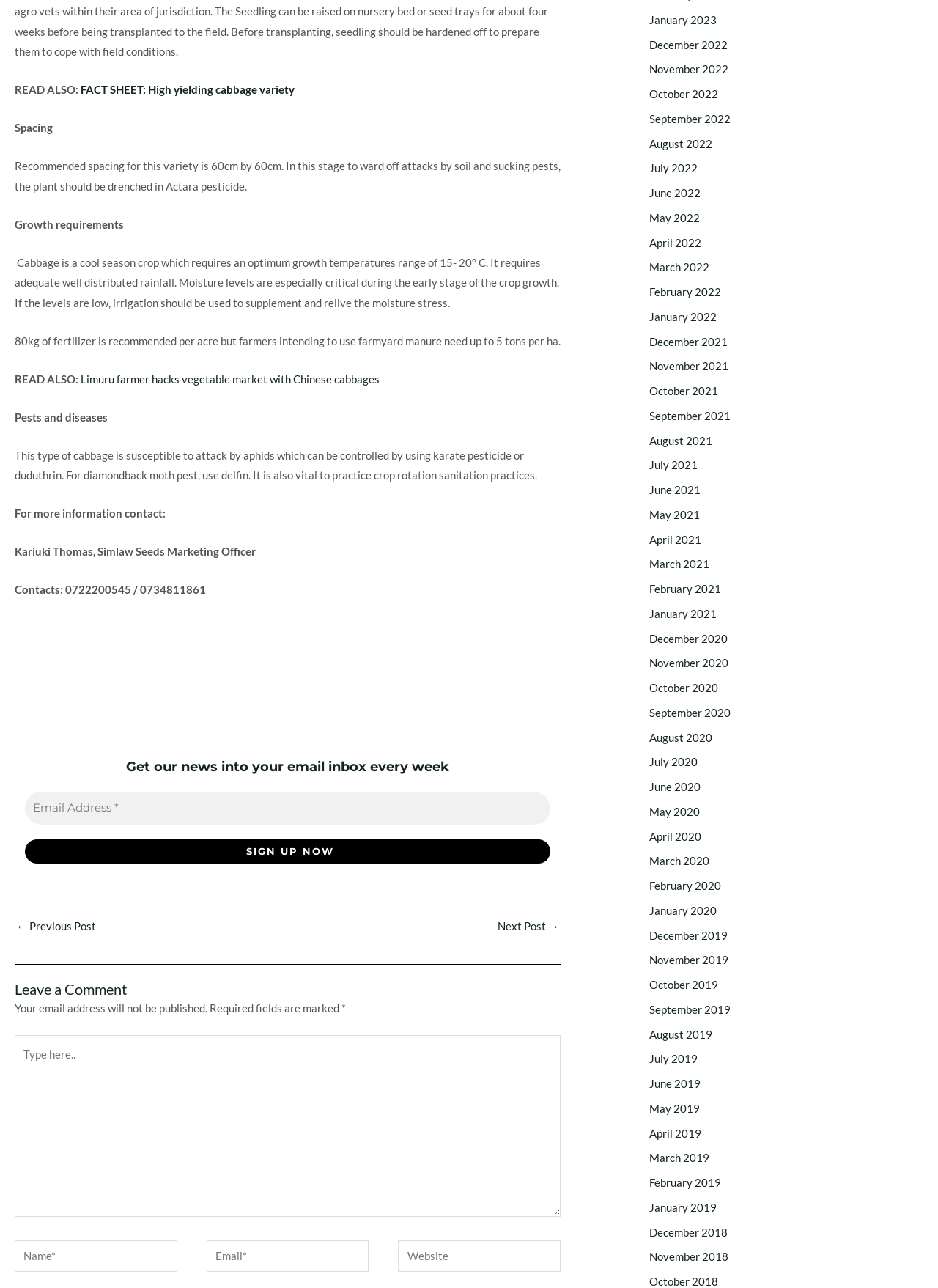Provide the bounding box coordinates of the section that needs to be clicked to accomplish the following instruction: "Sign up for the newsletter."

[0.027, 0.652, 0.587, 0.671]